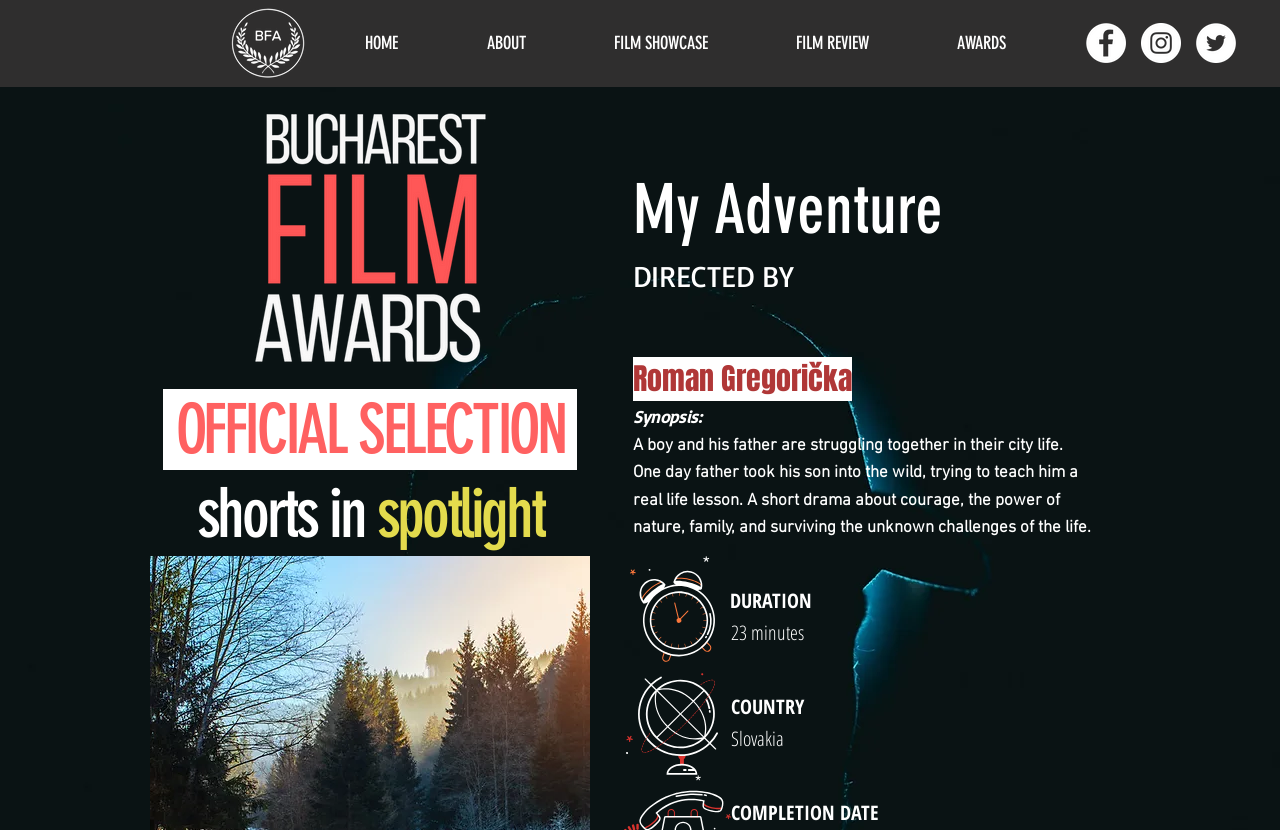Using the format (top-left x, top-left y, bottom-right x, bottom-right y), and given the element description, identify the bounding box coordinates within the screenshot: HOME

[0.25, 0.037, 0.345, 0.066]